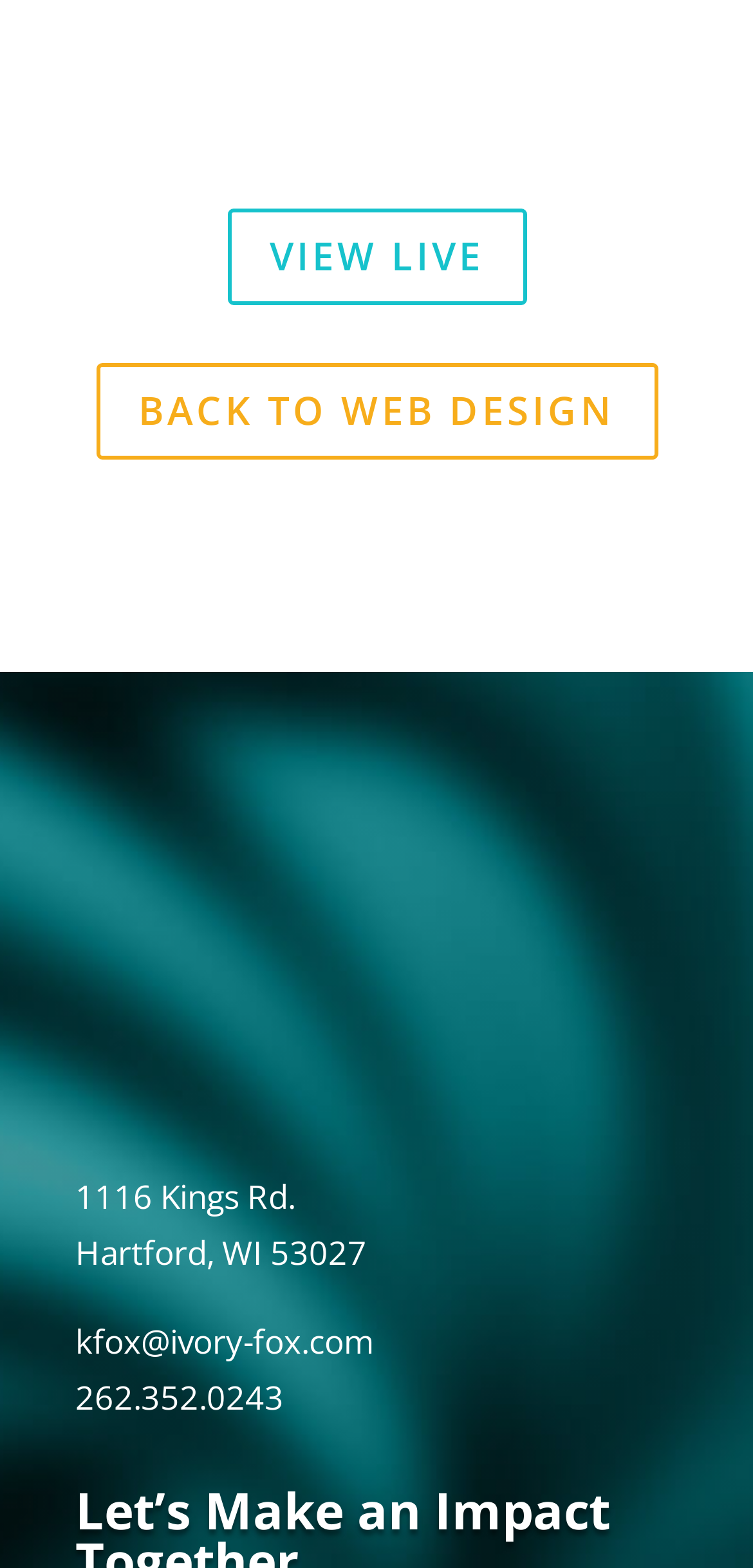Determine the bounding box coordinates for the HTML element described here: "CaliberCARETRANSPORT ®".

None